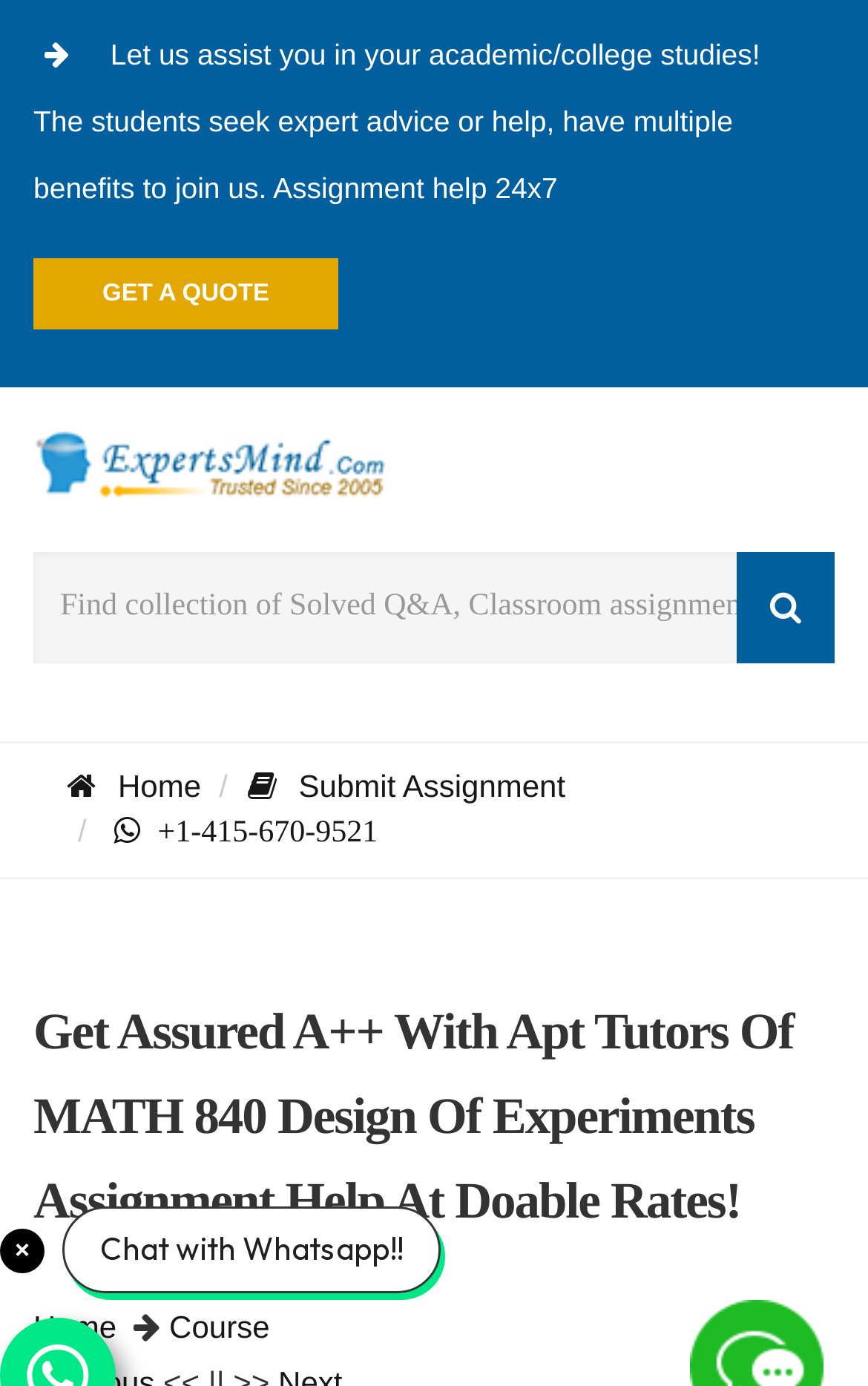Provide the bounding box coordinates for the UI element that is described by this text: "Get a Quote". The coordinates should be in the form of four float numbers between 0 and 1: [left, top, right, bottom].

[0.038, 0.186, 0.39, 0.238]